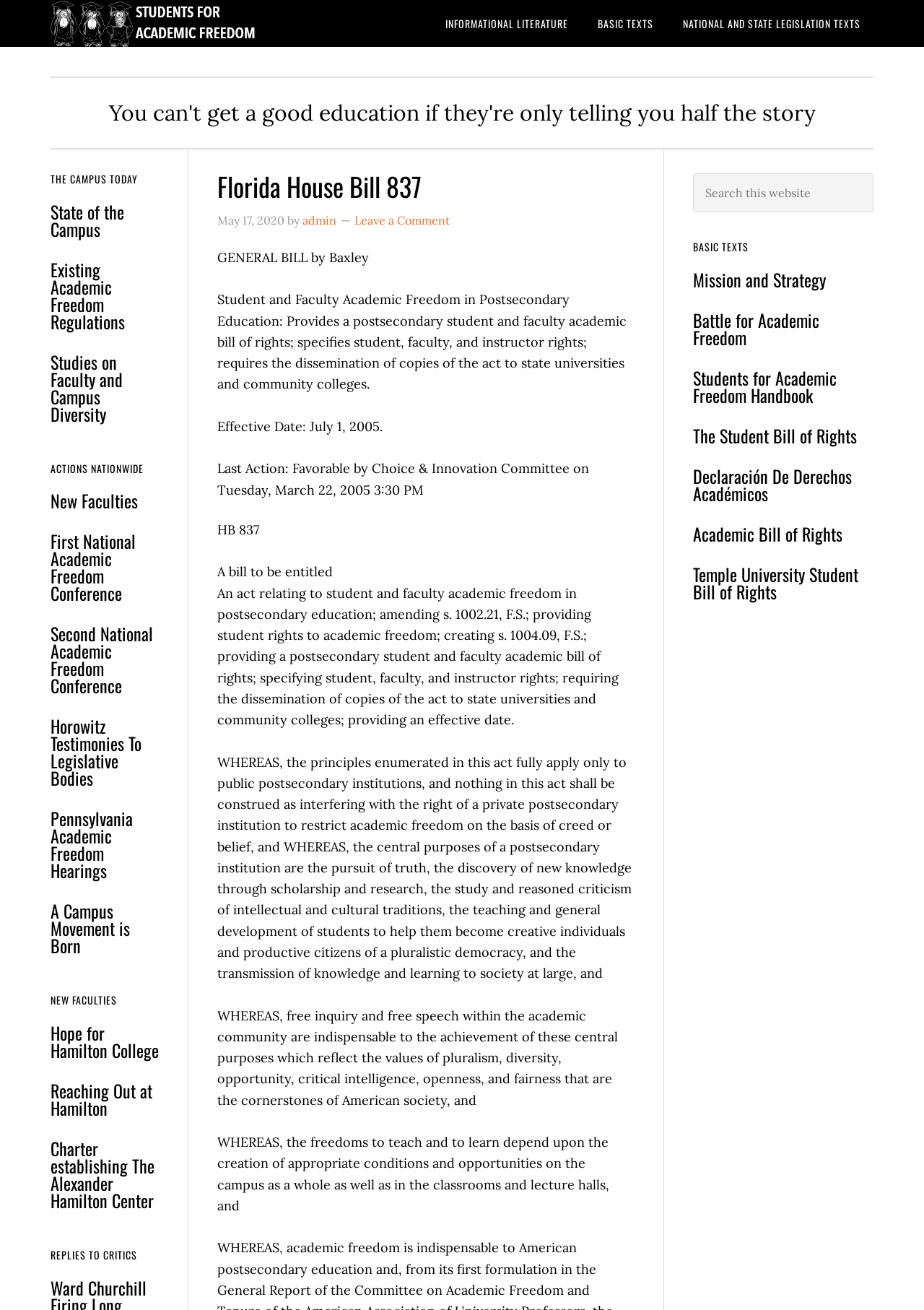Generate a comprehensive description of the webpage content.

The webpage is about Florida House Bill 837, which is a bill related to student and faculty academic freedom in postsecondary education. At the top of the page, there are four "skip to" links, allowing users to navigate to primary navigation, main content, primary sidebar, or secondary sidebar.

Below the "skip to" links, there is a main navigation section with four links: "INFORMATIONAL LITERATURE", "BASIC TEXTS", "NATIONAL AND STATE LEGISLATION TEXTS", and a header with the title "Florida House Bill 837". The main content section is divided into several parts, including a header with the title "Florida House Bill 837", a time stamp "May 17, 2020", and a link to the author "admin". There is also a brief summary of the bill, which provides a postsecondary student and faculty academic bill of rights, specifies student, faculty, and instructor rights, and requires the dissemination of copies of the act to state universities and community colleges.

The main content section also includes several paragraphs of text, which provide more details about the bill, including its effective date, last action, and a brief description of the bill. There are also several links to related resources, including a search function and a link to leave a comment.

On the right side of the page, there is a primary sidebar section, which includes a search function, a heading "BASIC TEXTS", and several links to related articles, including "Mission and Strategy", "Battle for Academic Freedom", "Students for Academic Freedom Handbook", "The Student Bill of Rights", "Declaración De Derechos Académicos", "Academic Bill of Rights", and "Temple University Student Bill of Rights".

Below the primary sidebar, there is a secondary sidebar section, which includes a heading "THE CAMPUS TODAY", and several links to related articles, including "State of the Campus", "Existing Academic Freedom Regulations", "Studies on Faculty and Campus Diversity", and "ACTIONS NATIONWIDE".